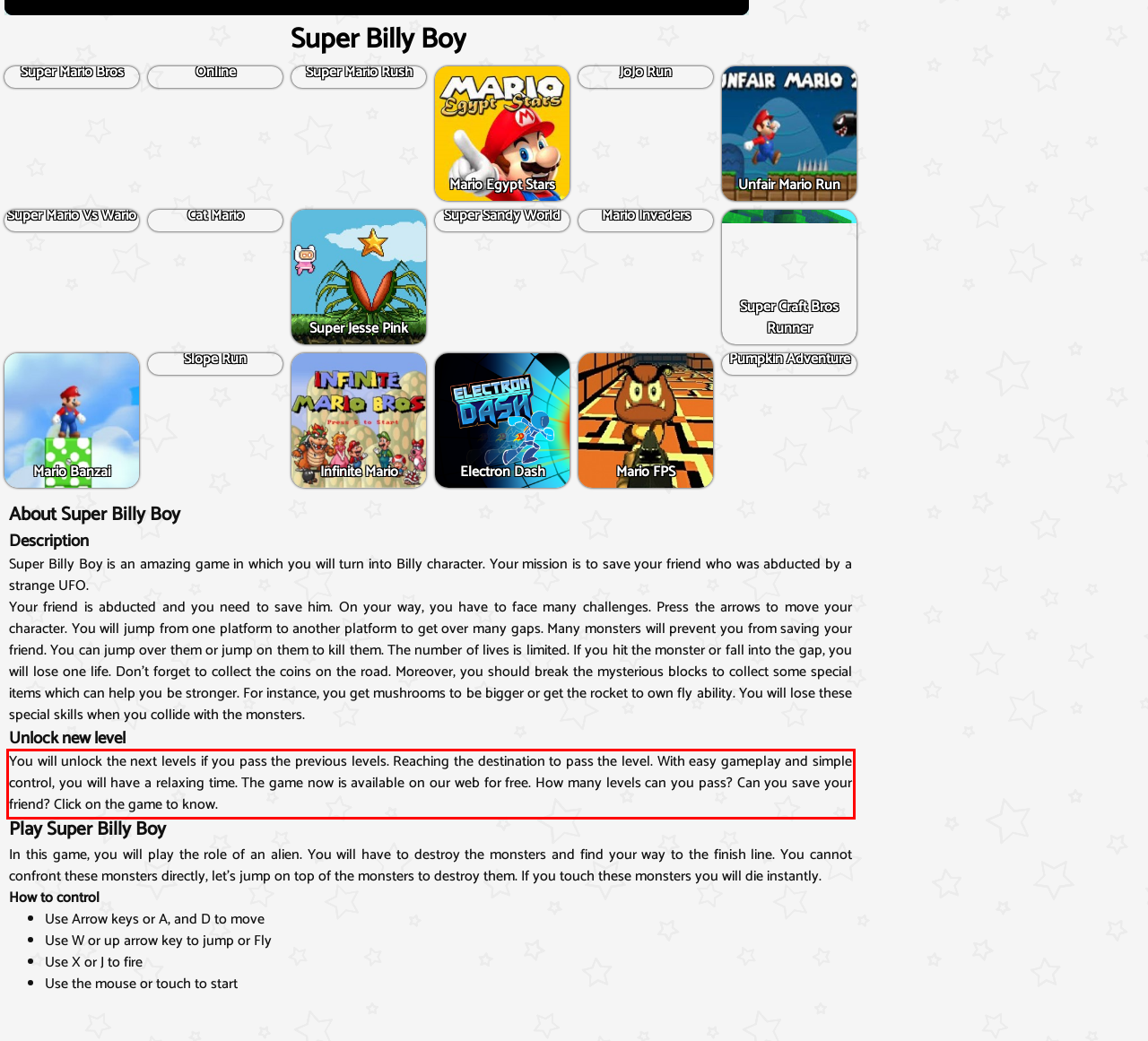You have a screenshot with a red rectangle around a UI element. Recognize and extract the text within this red bounding box using OCR.

You will unlock the next levels if you pass the previous levels. Reaching the destination to pass the level. With easy gameplay and simple control, you will have a relaxing time. The game now is available on our web for free. How many levels can you pass? Can you save your friend? Click on the game to know.